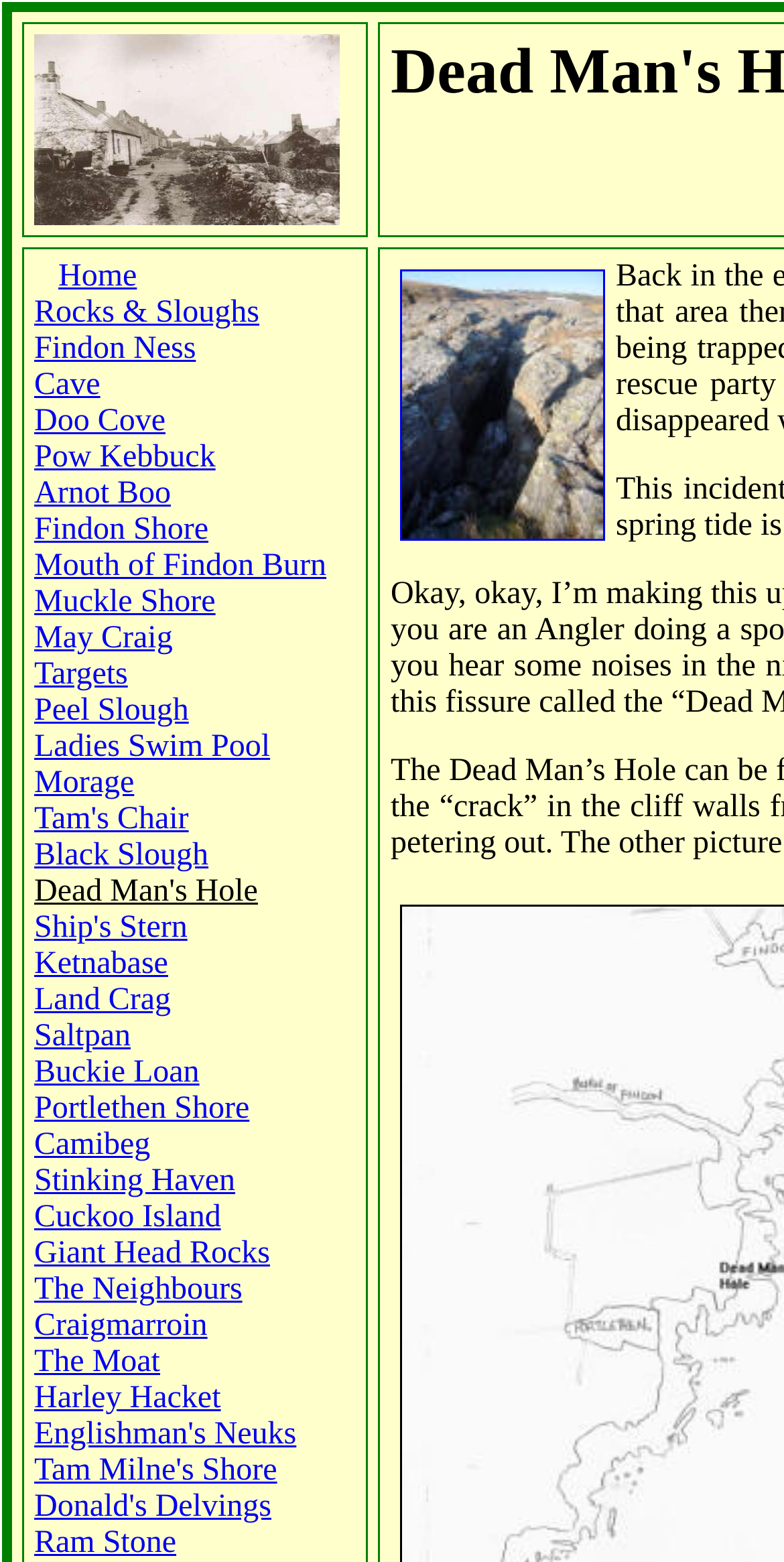Give a concise answer using one word or a phrase to the following question:
How many links are there on the webpage?

30